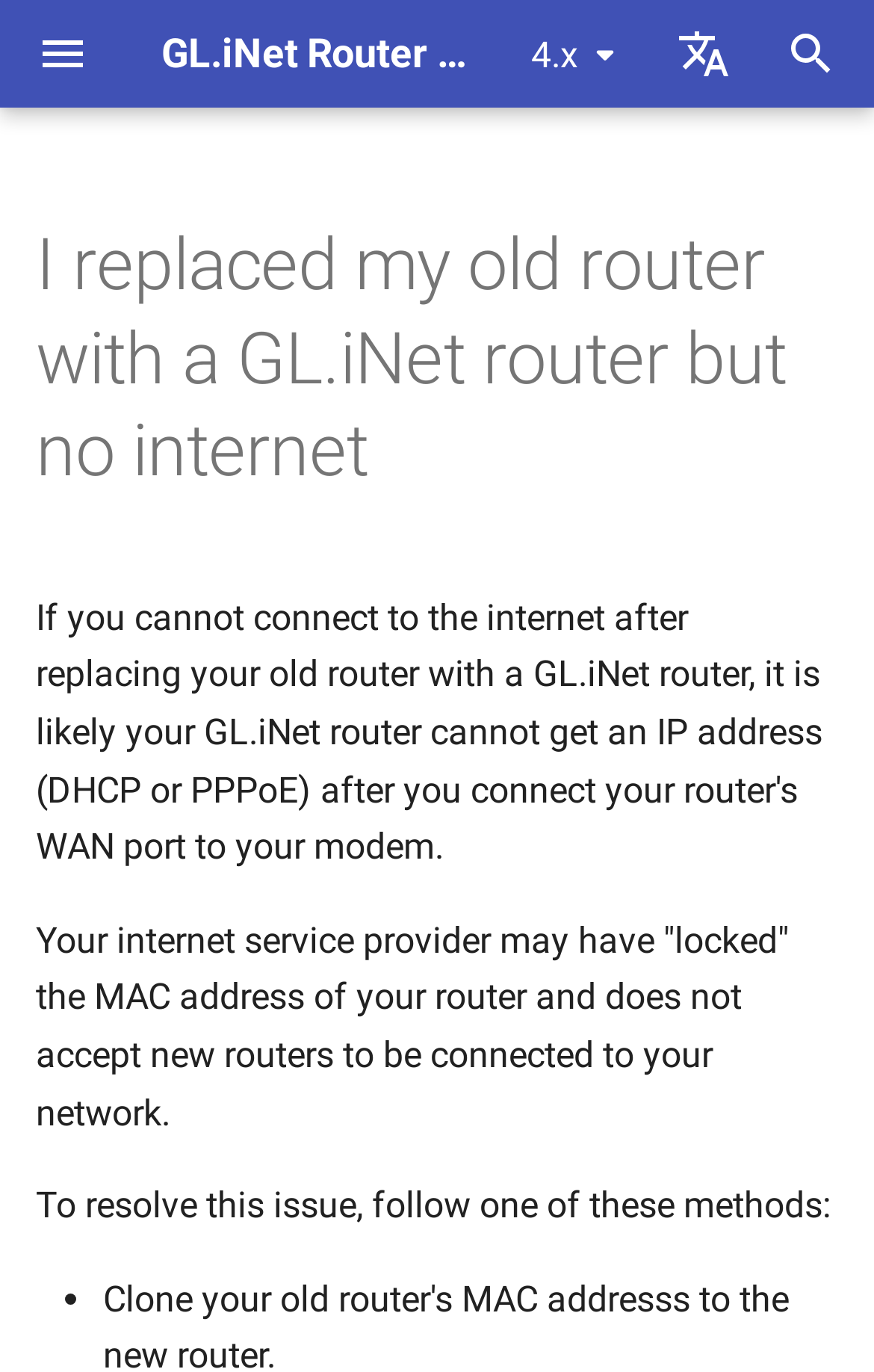Locate the bounding box coordinates of the clickable region to complete the following instruction: "go to the fifth link."

None